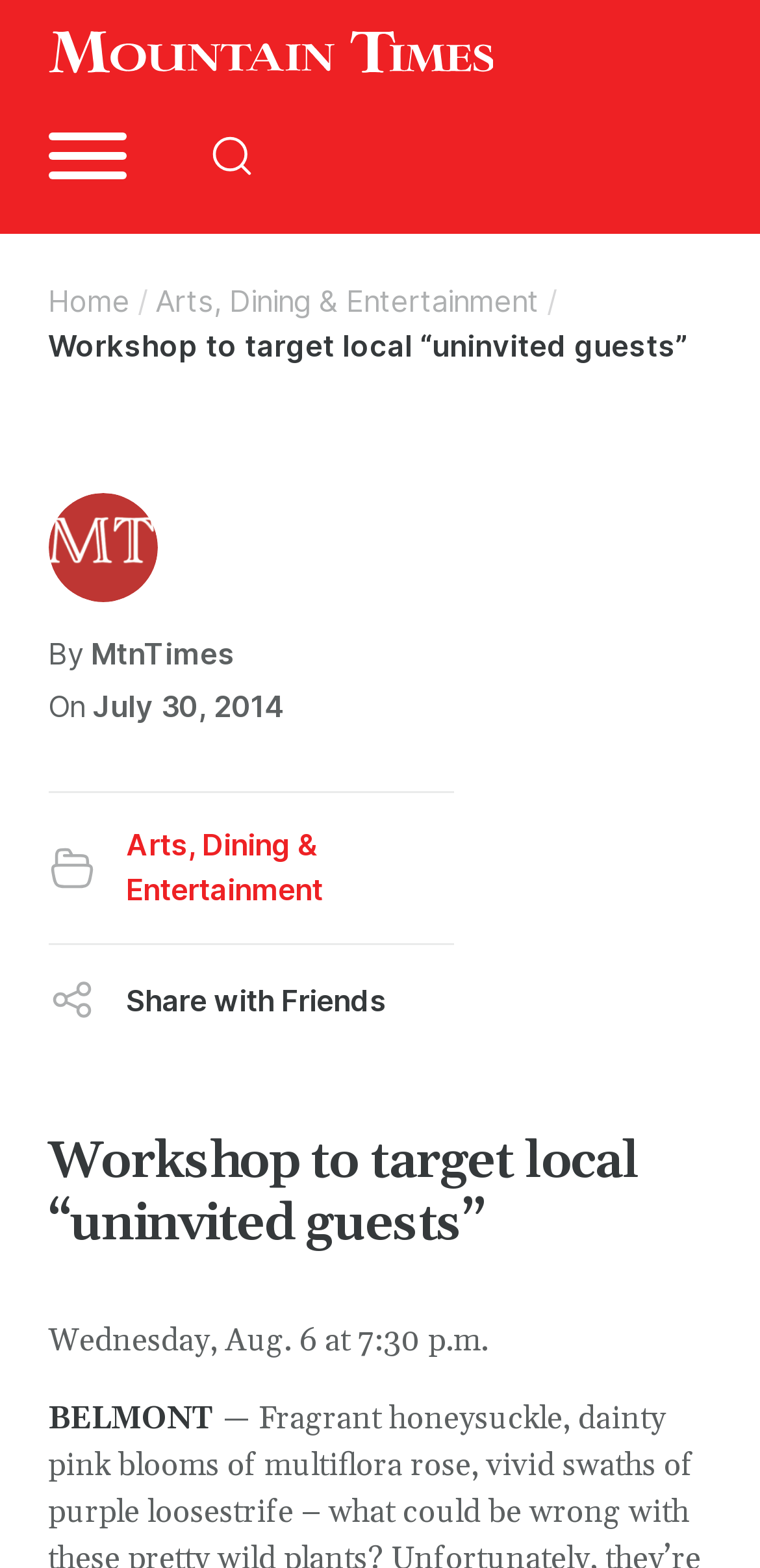Please use the details from the image to answer the following question comprehensively:
What is the author of the article?

I found the answer by looking at the text 'By MtnTimes' which is located at the top of the webpage, indicating the author of the article.